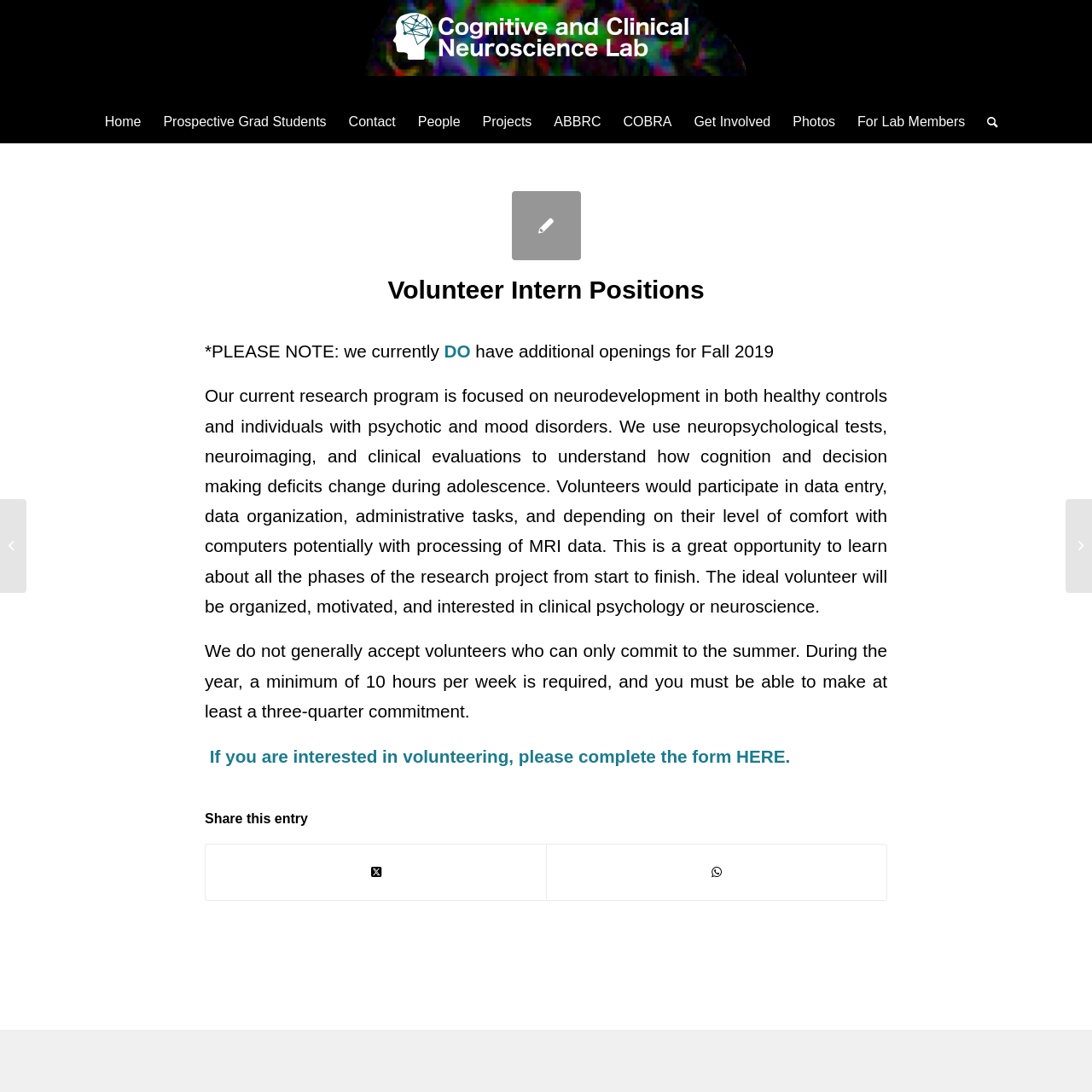What is the purpose of volunteers in the research project?
Using the image provided, answer with just one word or phrase.

Data entry, organization, and processing